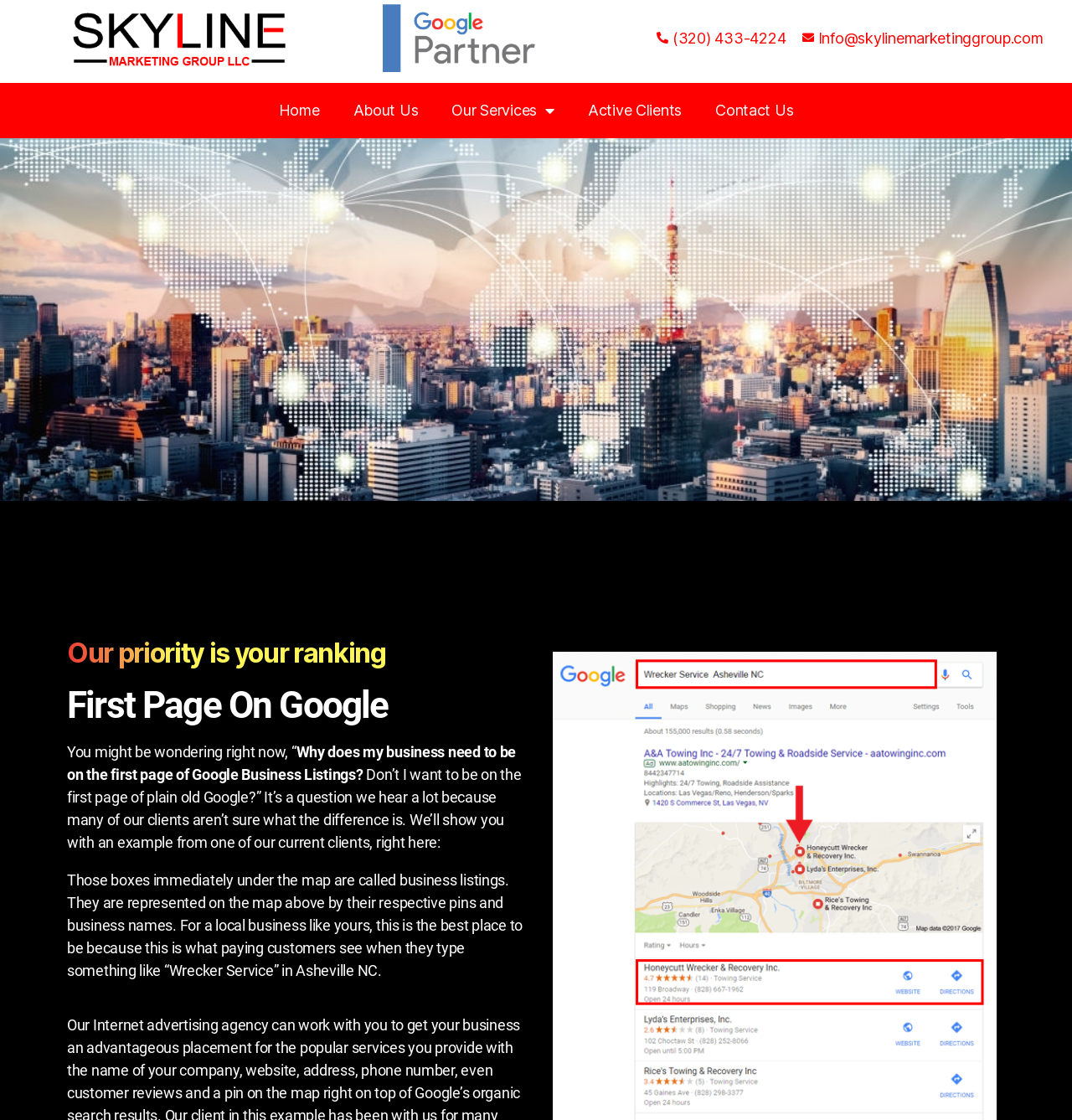Please find the bounding box for the UI element described by: "Home".

[0.244, 0.081, 0.314, 0.116]